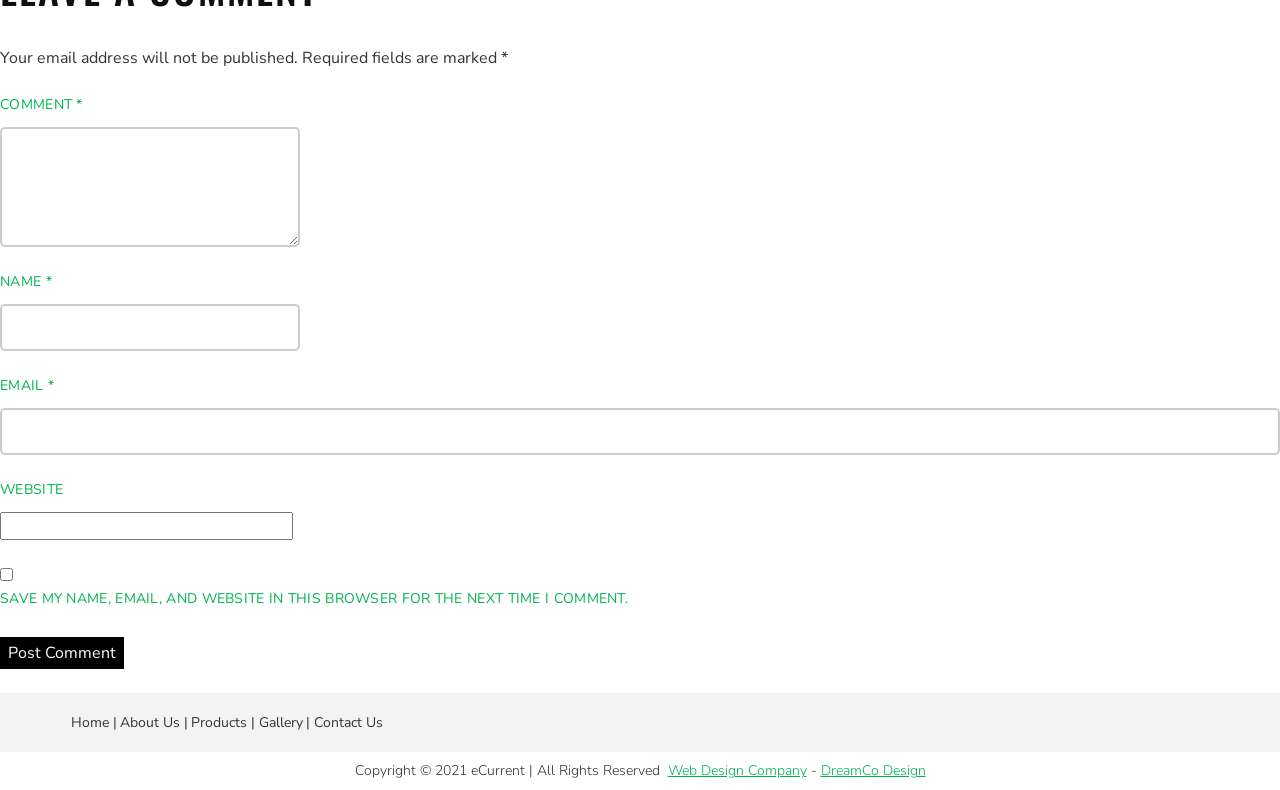From the webpage screenshot, predict the bounding box of the UI element that matches this description: "parent_node: NAME * name="author"".

[0.0, 0.385, 0.234, 0.444]